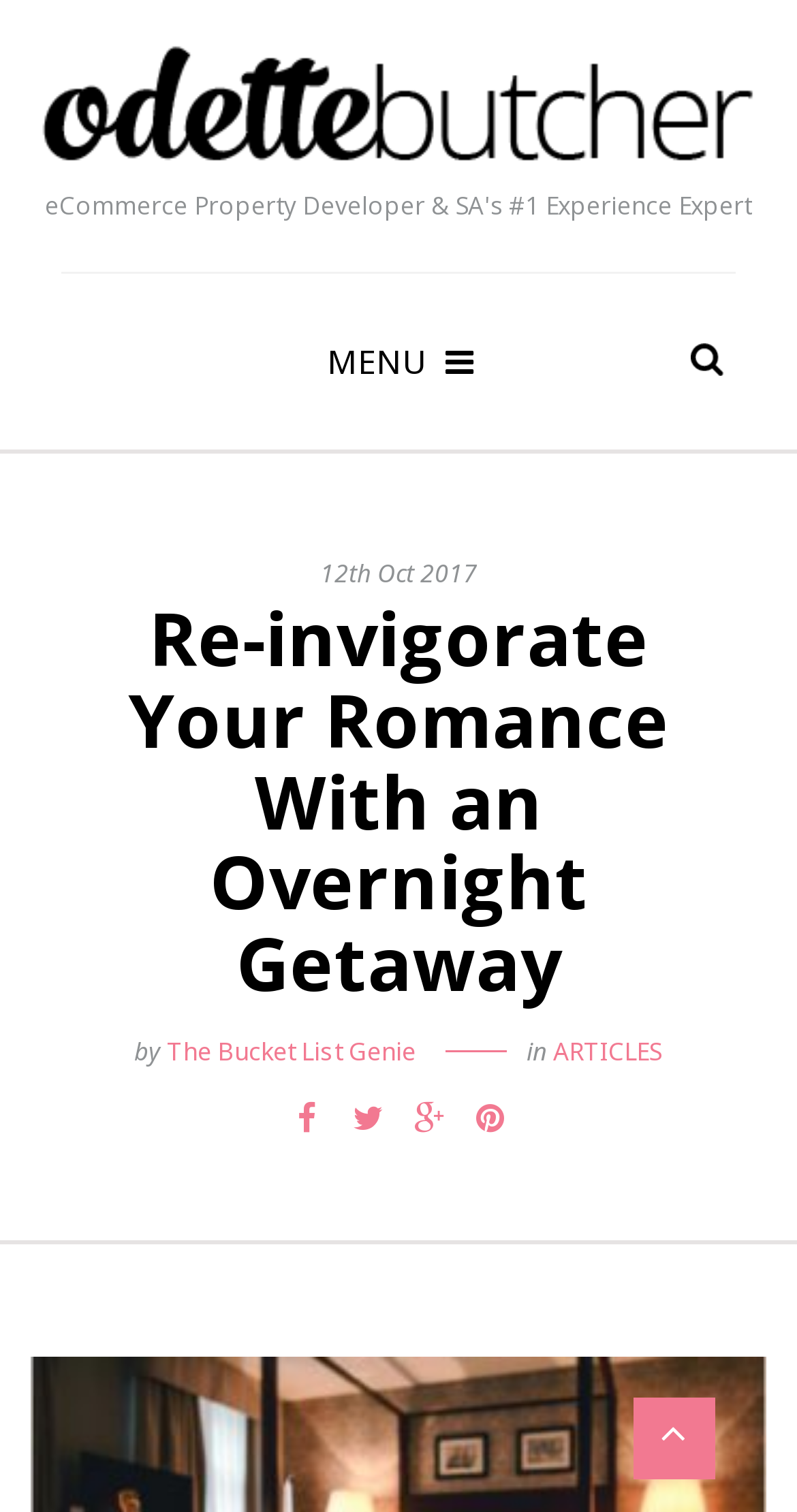Provide the bounding box coordinates for the area that should be clicked to complete the instruction: "Click the heart icon".

[0.346, 0.719, 0.423, 0.76]